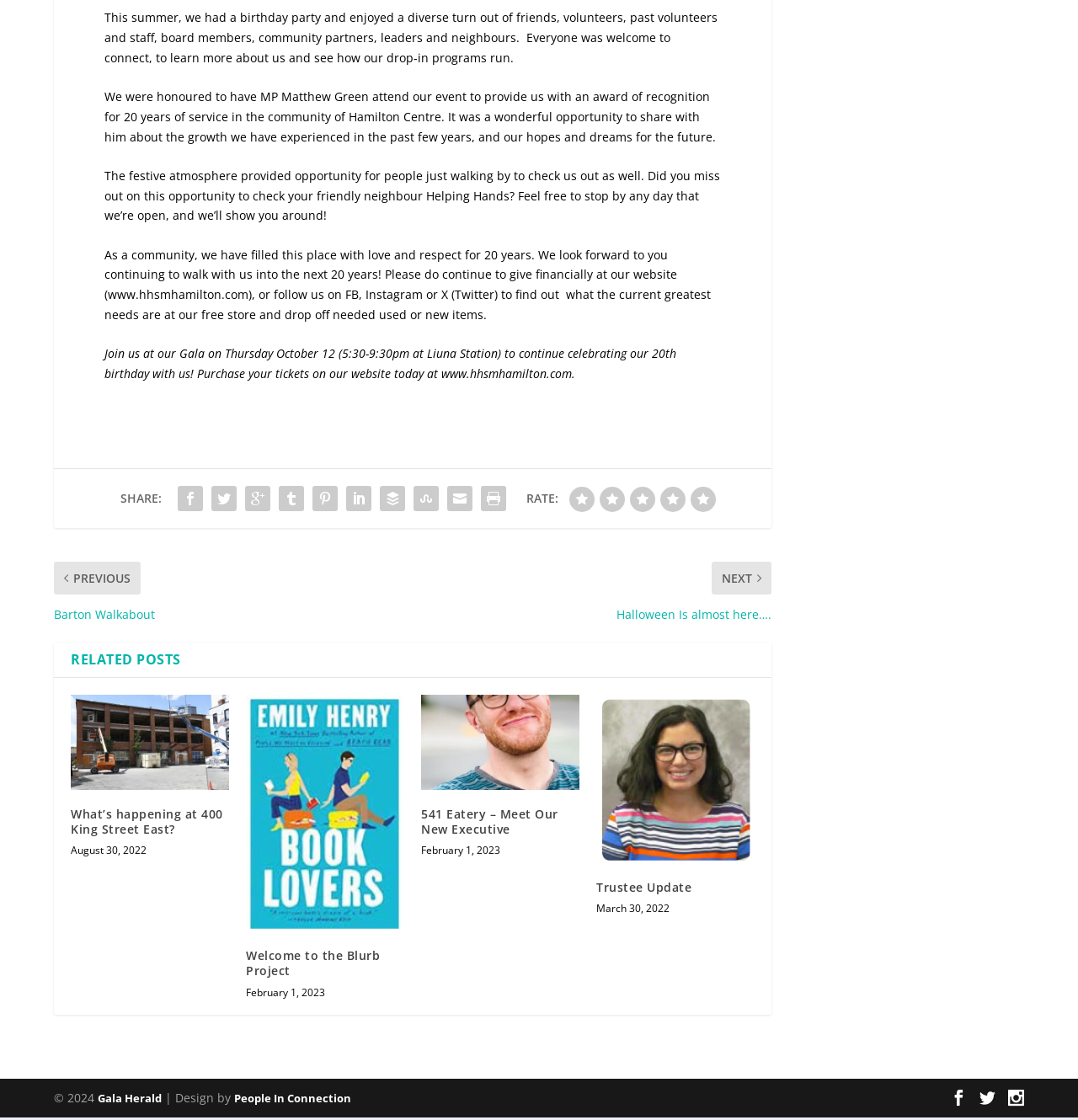From the element description: "title="Welcome to the Blurb Project"", extract the bounding box coordinates of the UI element. The coordinates should be expressed as four float numbers between 0 and 1, in the order [left, top, right, bottom].

[0.228, 0.622, 0.375, 0.834]